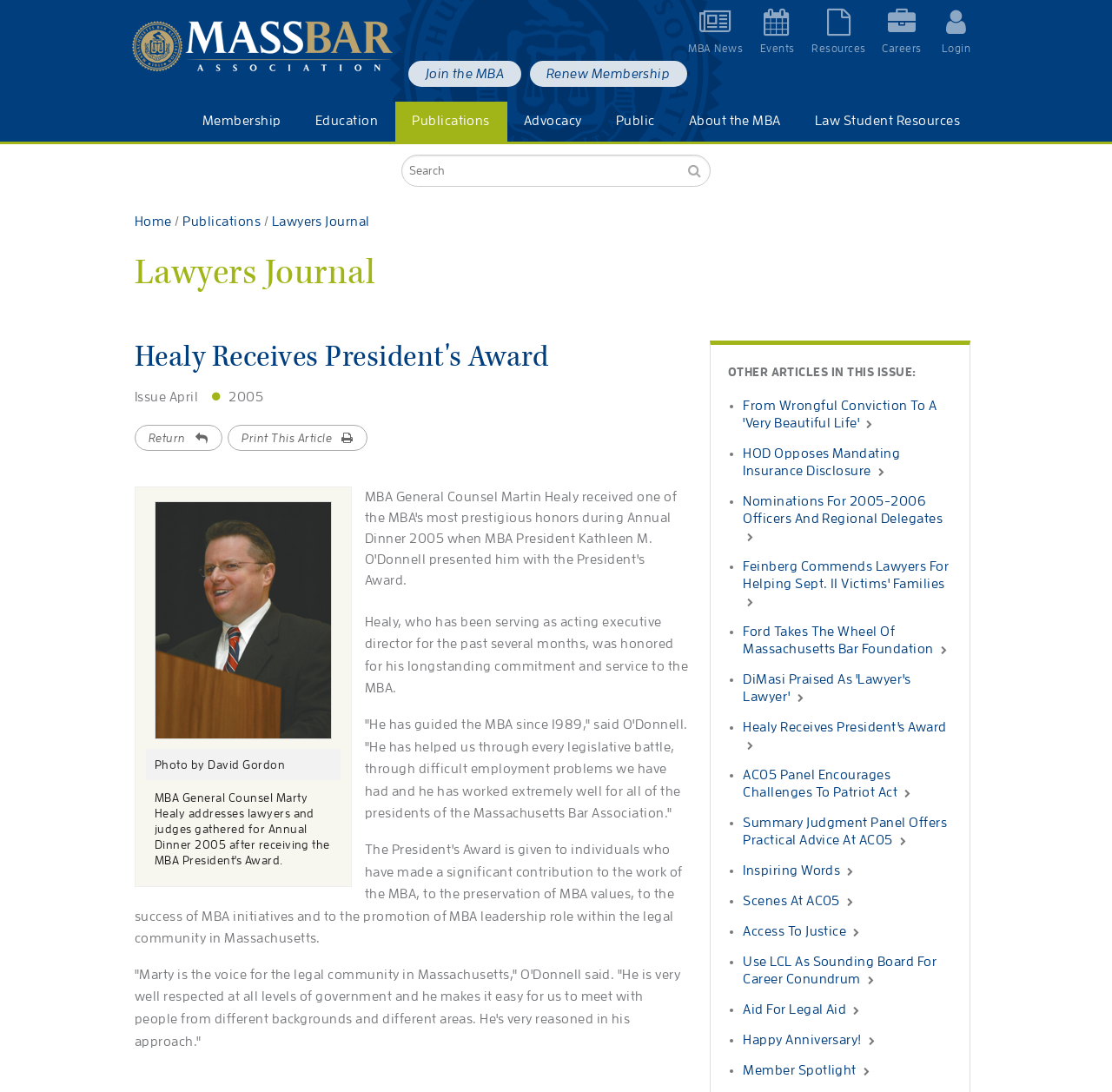How many sections are there under 'Membership'?
Answer the question with a detailed and thorough explanation.

I counted the number of links under the 'Membership' section, which includes '2024 MBA Annual Dinner', '2024 MBA Access to Justice Awards Celebration', 'Join the MBA', 'Dues Structure and Rates', and 10 more.